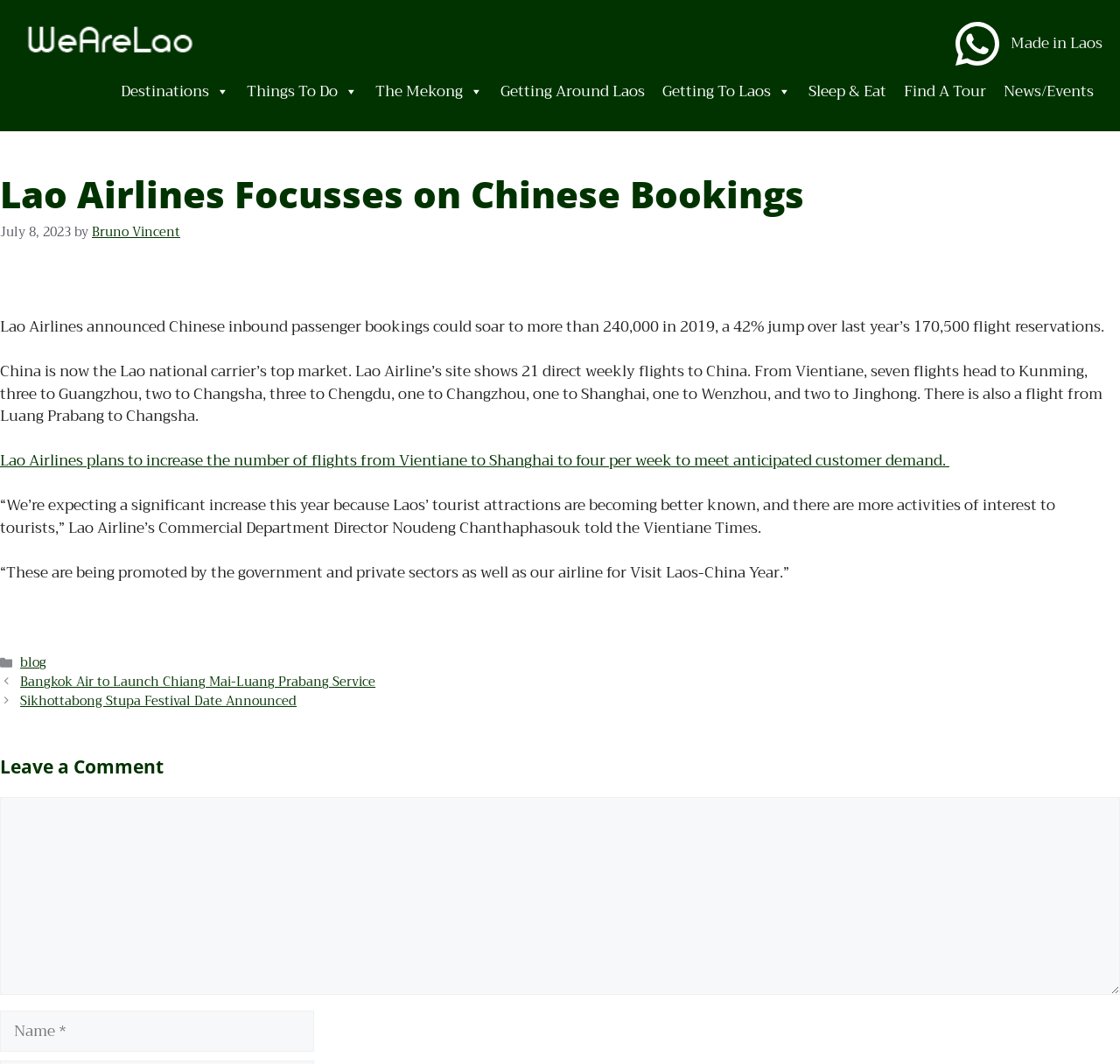Provide a brief response in the form of a single word or phrase:
What is the expected increase in Chinese inbound passenger bookings for Lao Airlines in 2019?

42% jump